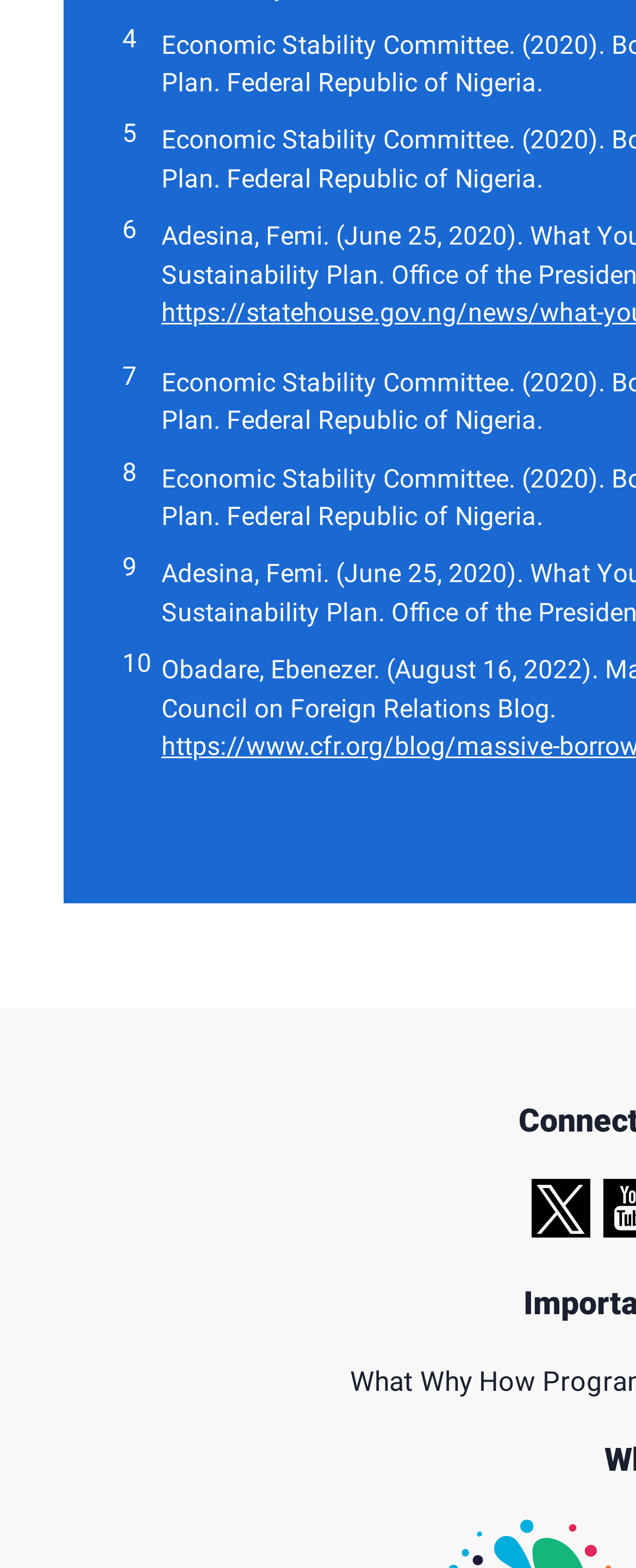Identify the bounding box for the element characterized by the following description: "How".

[0.753, 0.868, 0.842, 0.896]